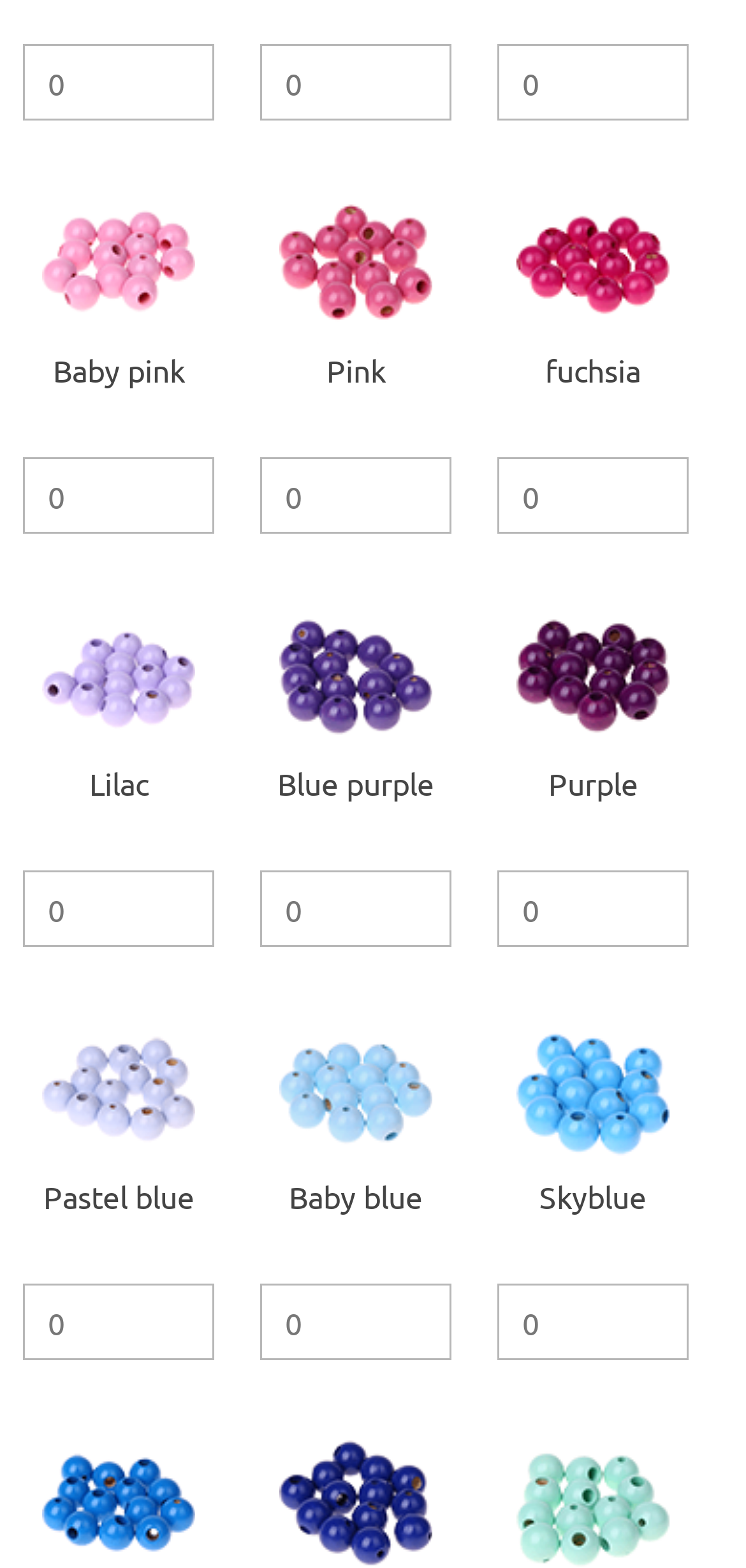Please find the bounding box coordinates of the element that needs to be clicked to perform the following instruction: "Input quantity for fuchsia safety beads". The bounding box coordinates should be four float numbers between 0 and 1, represented as [left, top, right, bottom].

[0.692, 0.122, 0.897, 0.22]